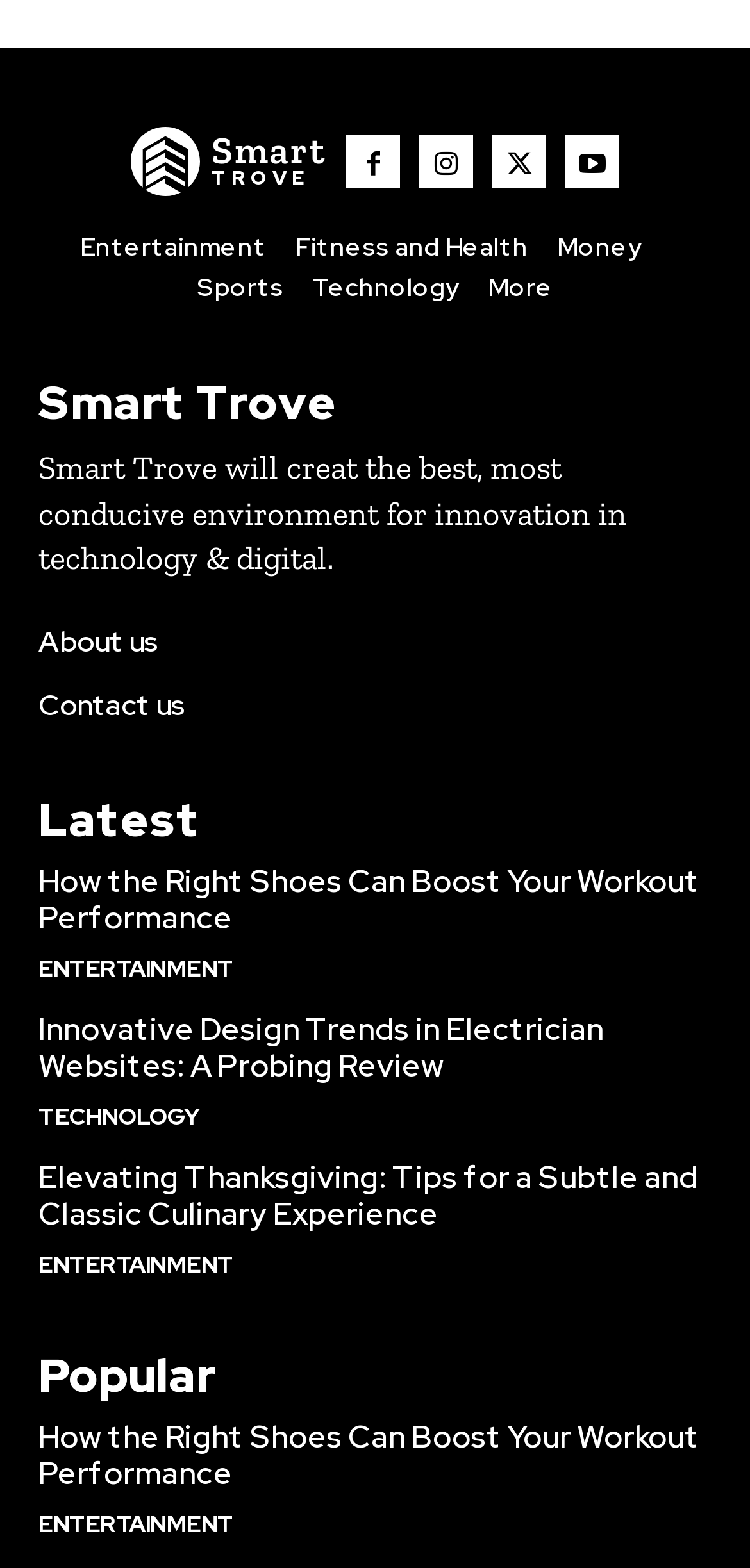Provide a one-word or short-phrase answer to the question:
What is the topic of the first article?

How the Right Shoes Can Boost Your Workout Performance